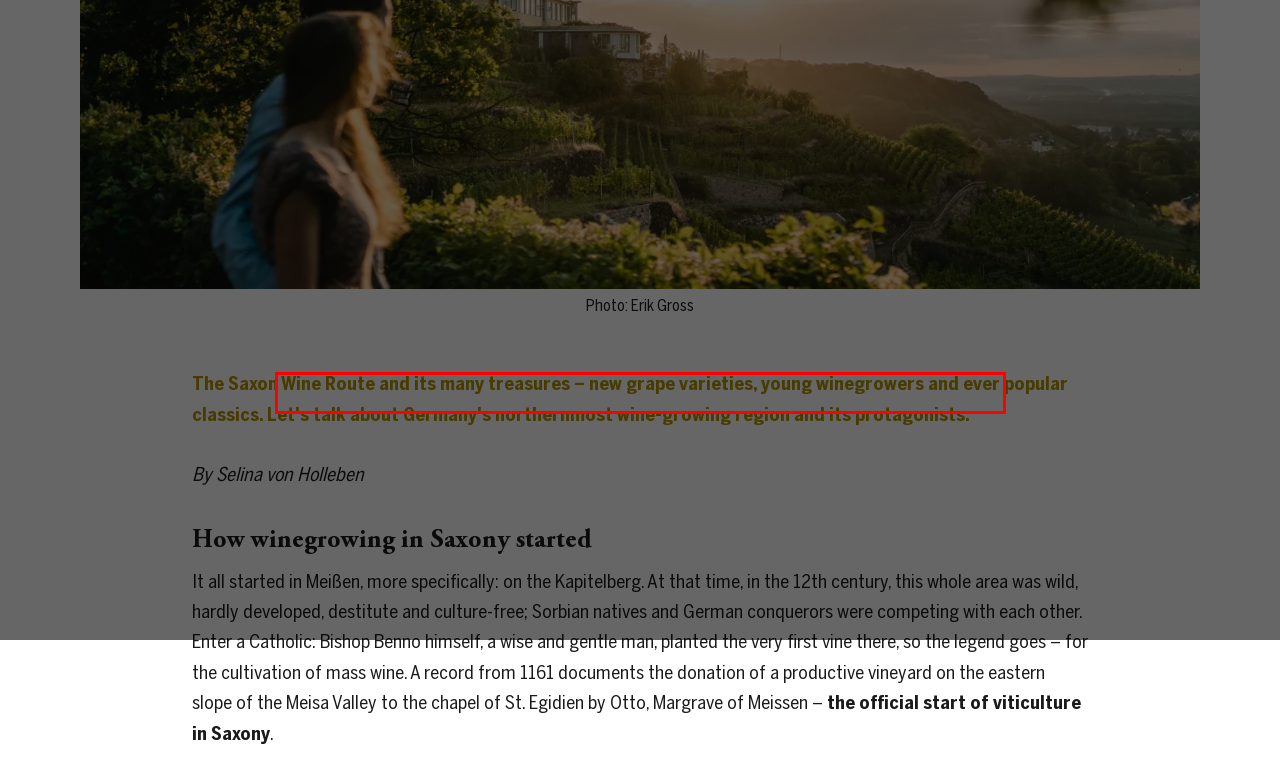Identify the text inside the red bounding box on the provided webpage screenshot by performing OCR.

Inhalte von Videoplattformen und Social-Media-Plattformen werden standardmäßig blockiert. Wenn Cookies von externen Medien akzeptiert werden, bedarf der Zugriff auf diese Inhalte keiner manuellen Einwilligung mehr.